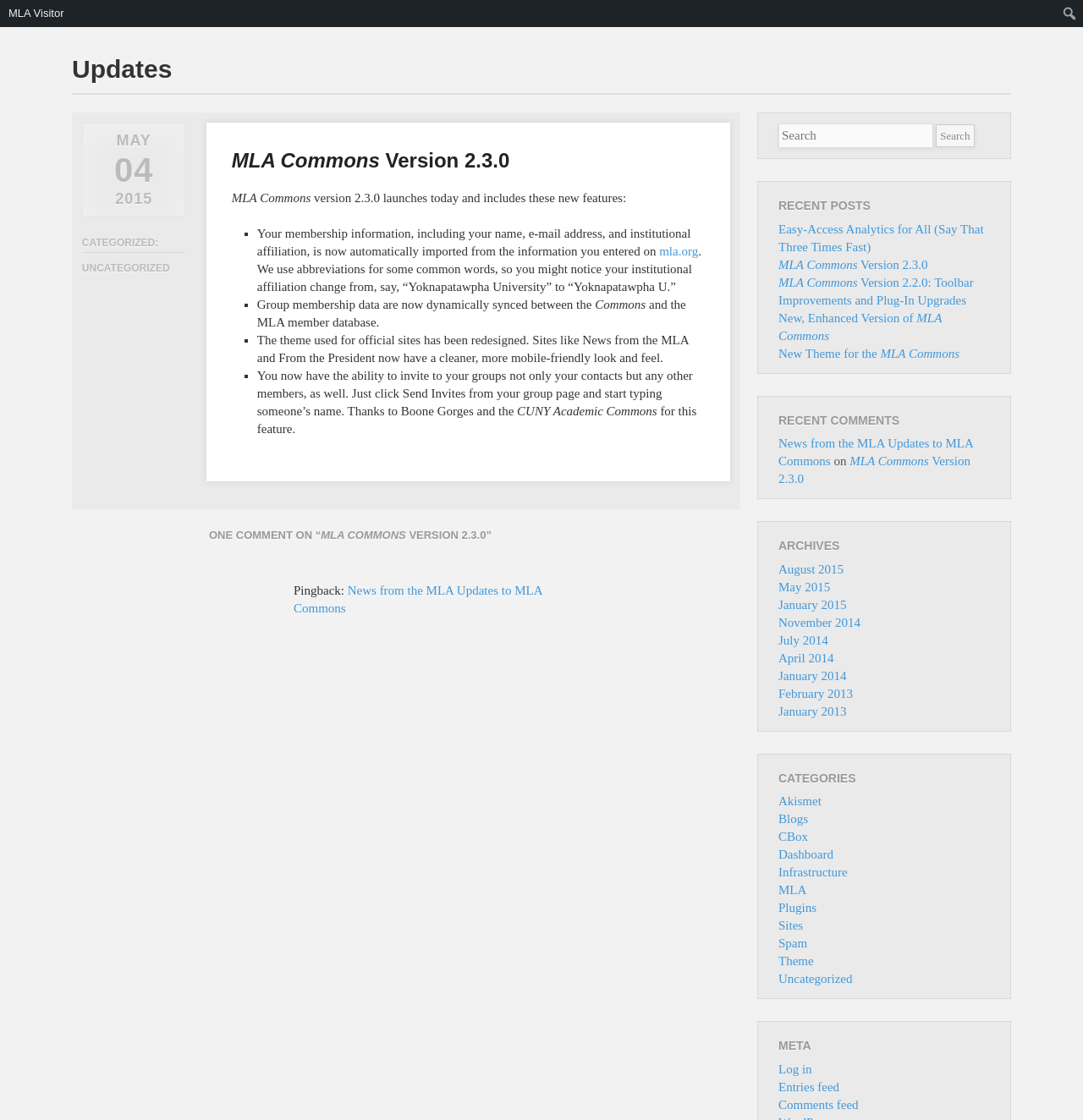Generate a comprehensive description of the webpage content.

The webpage is titled "MLA Commons Version 2.3.0 | Updates" and has a main menu located at the top right corner. Below the title, there is a heading "Updates" with a link to the same title. 

The main content area is divided into two sections. The left section contains an article with a heading "MLA Commons Version 2.3.0" and a list of new features, including the automatic import of membership information, dynamic syncing of group membership data, and a redesigned theme for official sites. Each feature is marked with a bullet point.

The right section contains several sections, including "Recent Posts", "Recent Comments", "Archives", "Categories", and "Meta". The "Recent Posts" section lists several links to recent posts, including "Easy-Access Analytics for All (Say That Three Times Fast)" and "MLA Commons Version 2.3.0". The "Recent Comments" section lists a link to a comment on the post "MLA Commons Version 2.3.0". The "Archives" section lists links to posts from different months and years, from August 2015 to January 2013. The "Categories" section lists links to various categories, including "Akismet", "Blogs", and "MLA". The "Meta" section contains links to log in, entries feed, and comments feed.

At the top right corner, there is a search box with a search button. Below the main content area, there is a footer section with a timestamp "MAY 04 2015" and a categorized label "UNCATEGORIZED".